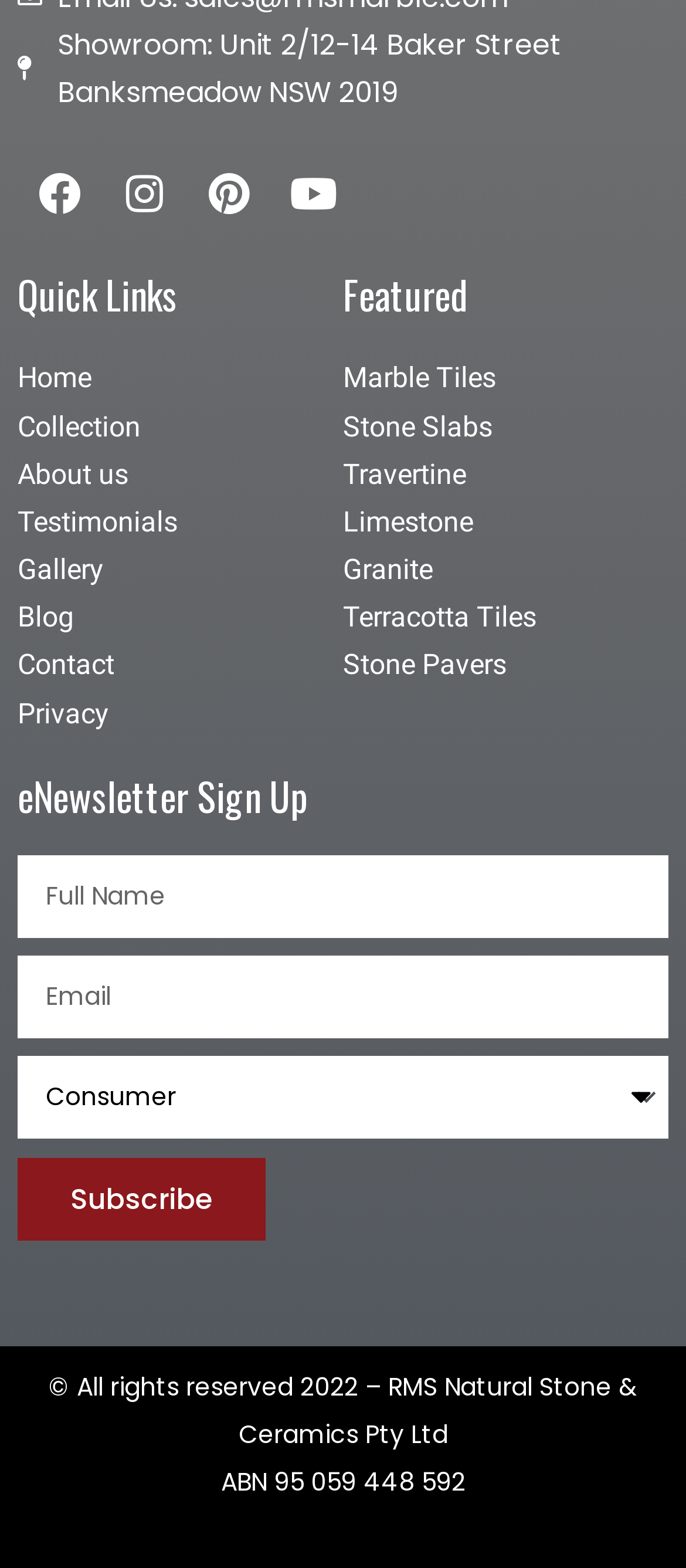Find the bounding box coordinates of the element to click in order to complete the given instruction: "Visit the 'Collection' page."

[0.026, 0.256, 0.5, 0.287]